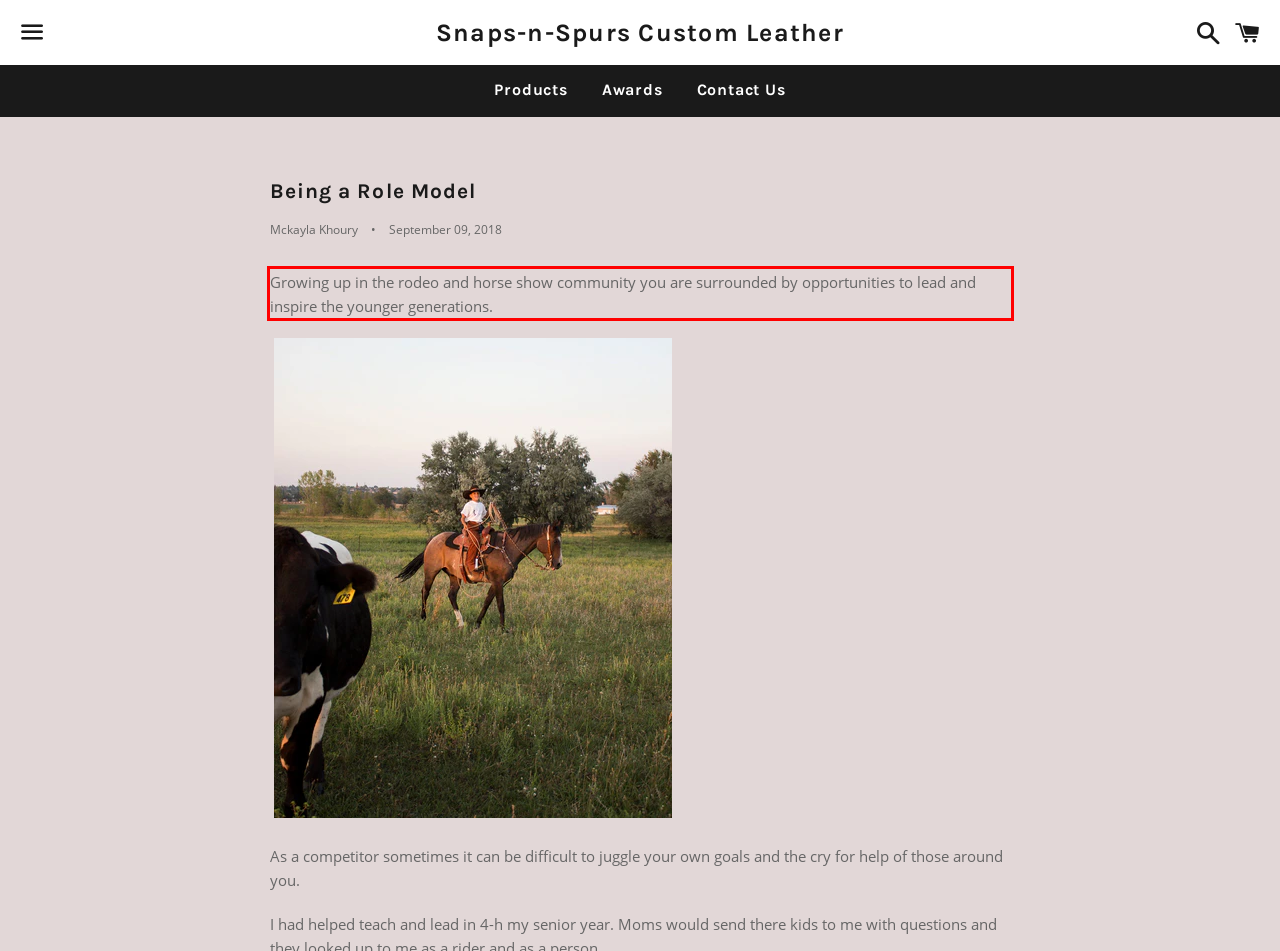Inspect the webpage screenshot that has a red bounding box and use OCR technology to read and display the text inside the red bounding box.

Growing up in the rodeo and horse show community you are surrounded by opportunities to lead and inspire the younger generations.